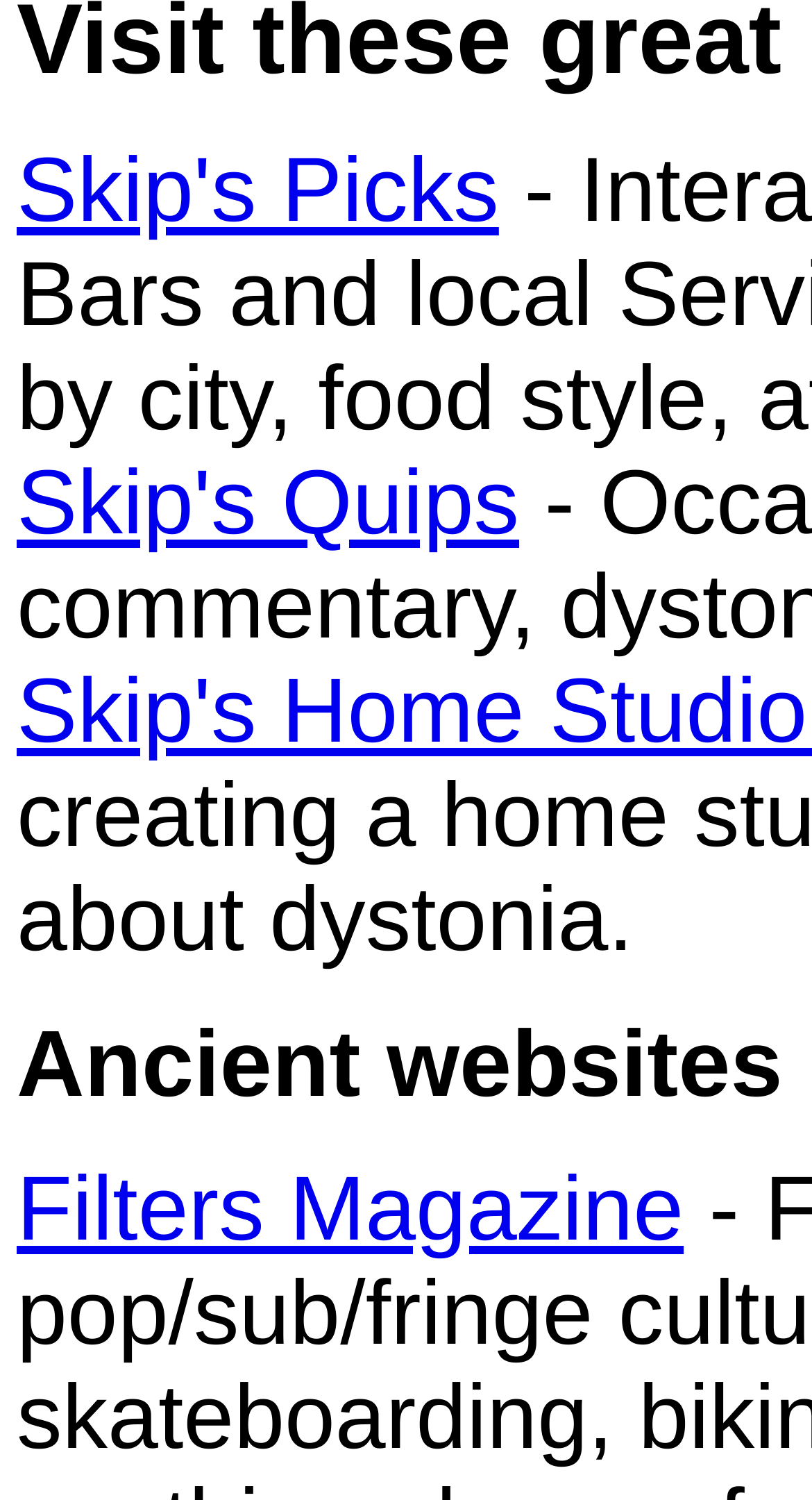Bounding box coordinates are specified in the format (top-left x, top-left y, bottom-right x, bottom-right y). All values are floating point numbers bounded between 0 and 1. Please provide the bounding box coordinate of the region this sentence describes: Skip's Picks

[0.021, 0.093, 0.614, 0.161]